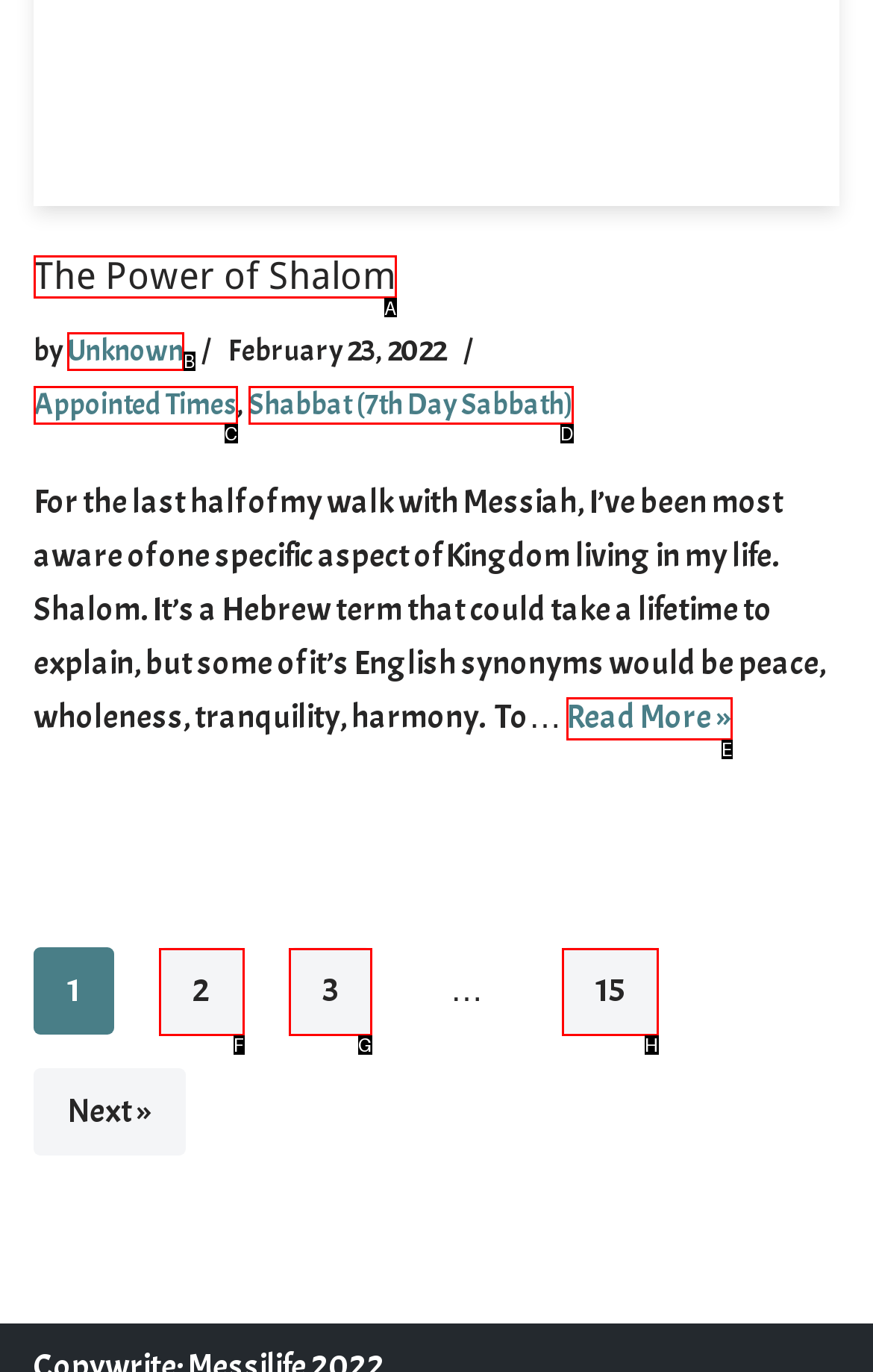Determine which HTML element fits the description: Unknown. Answer with the letter corresponding to the correct choice.

B